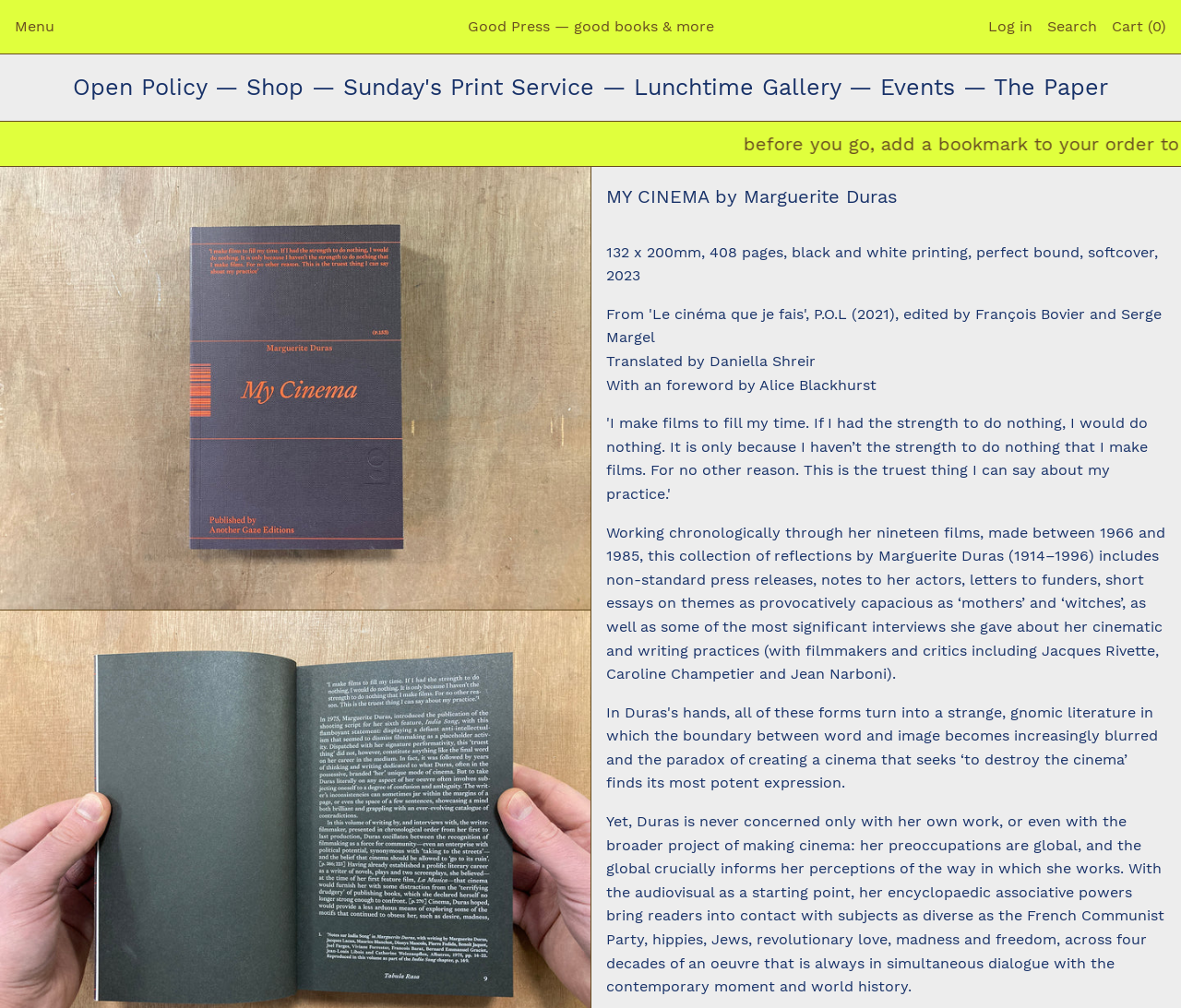Please mark the bounding box coordinates of the area that should be clicked to carry out the instruction: "Search for something".

[0.887, 0.007, 0.929, 0.045]